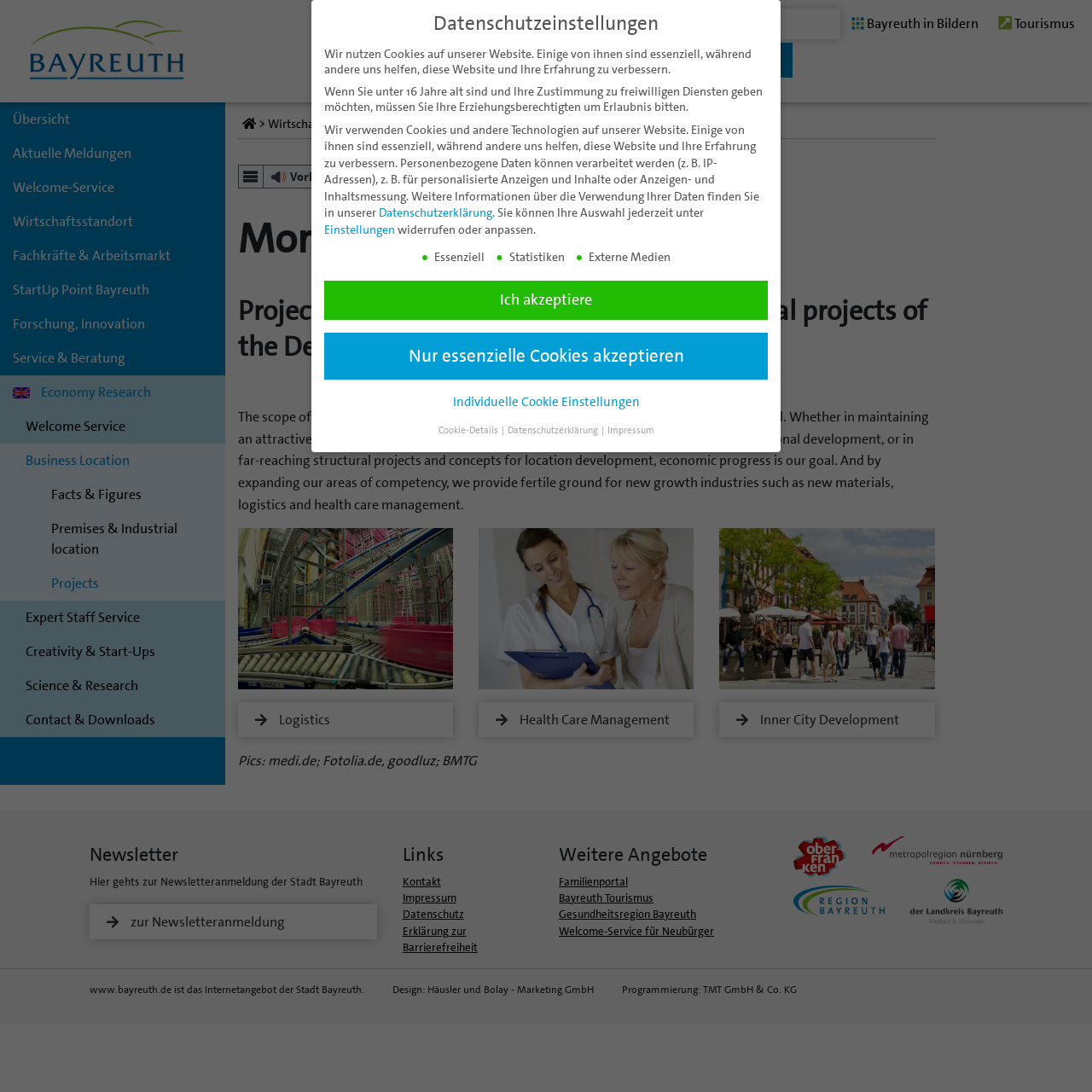How many areas of competency are mentioned?
Using the image as a reference, answer the question in detail.

I read the text on the webpage and found that four areas of competency are mentioned, which are new materials, logistics, health care management, and inner city development.